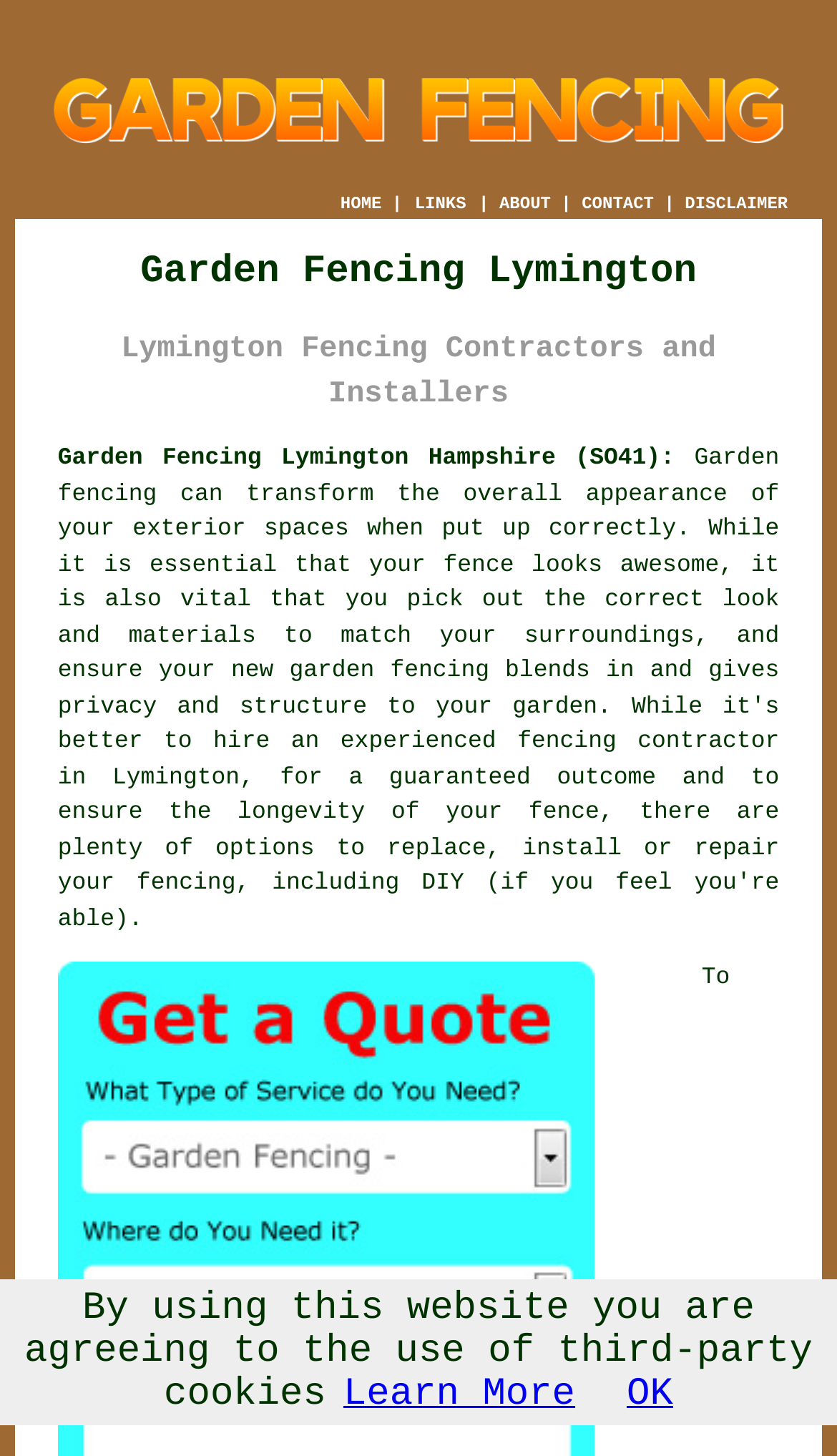Determine the bounding box coordinates of the target area to click to execute the following instruction: "Click the HOME link."

[0.407, 0.134, 0.456, 0.147]